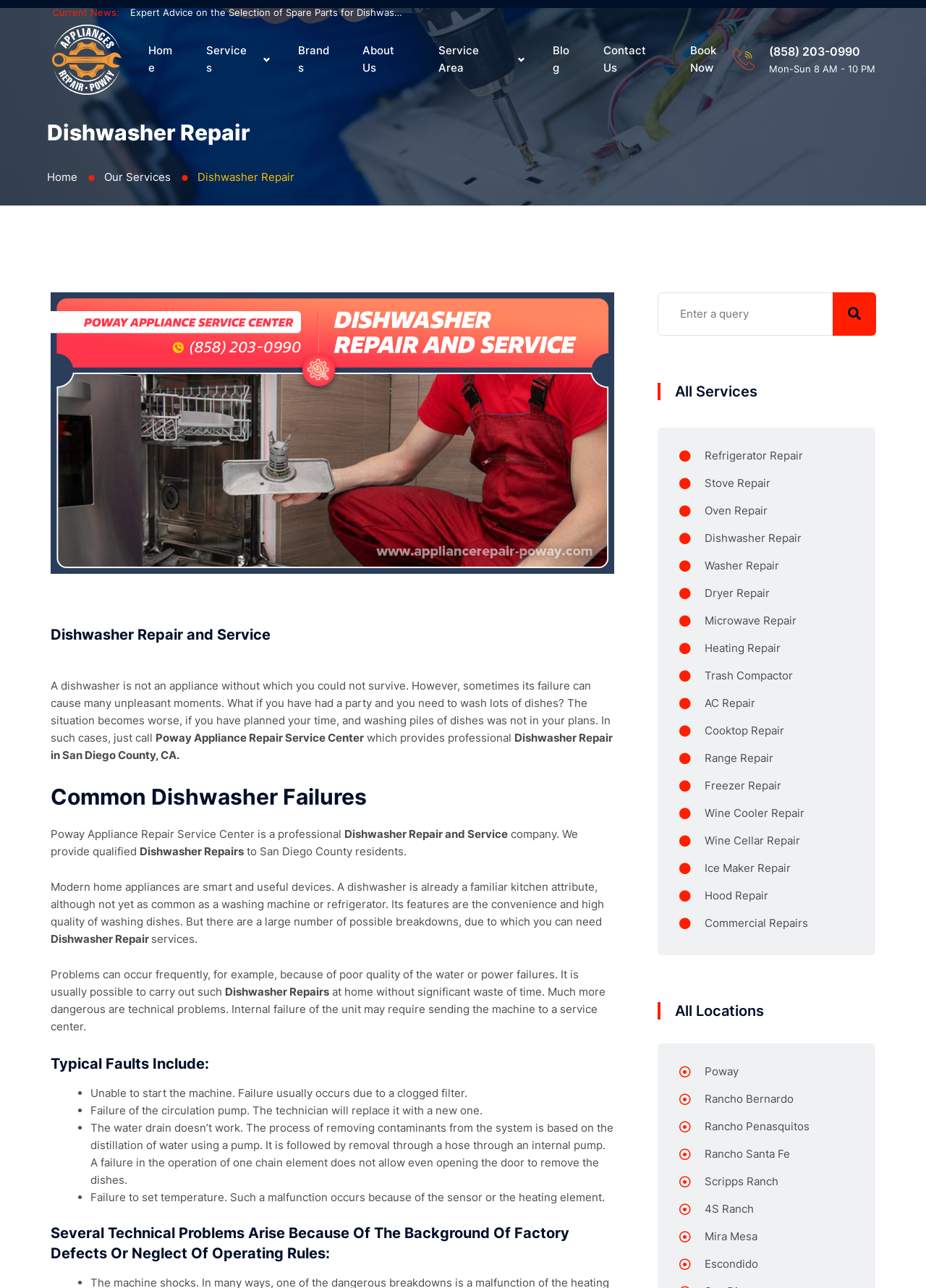Find the bounding box coordinates of the element to click in order to complete the given instruction: "View the 'Dishwasher Repair' service."

[0.734, 0.407, 0.922, 0.428]